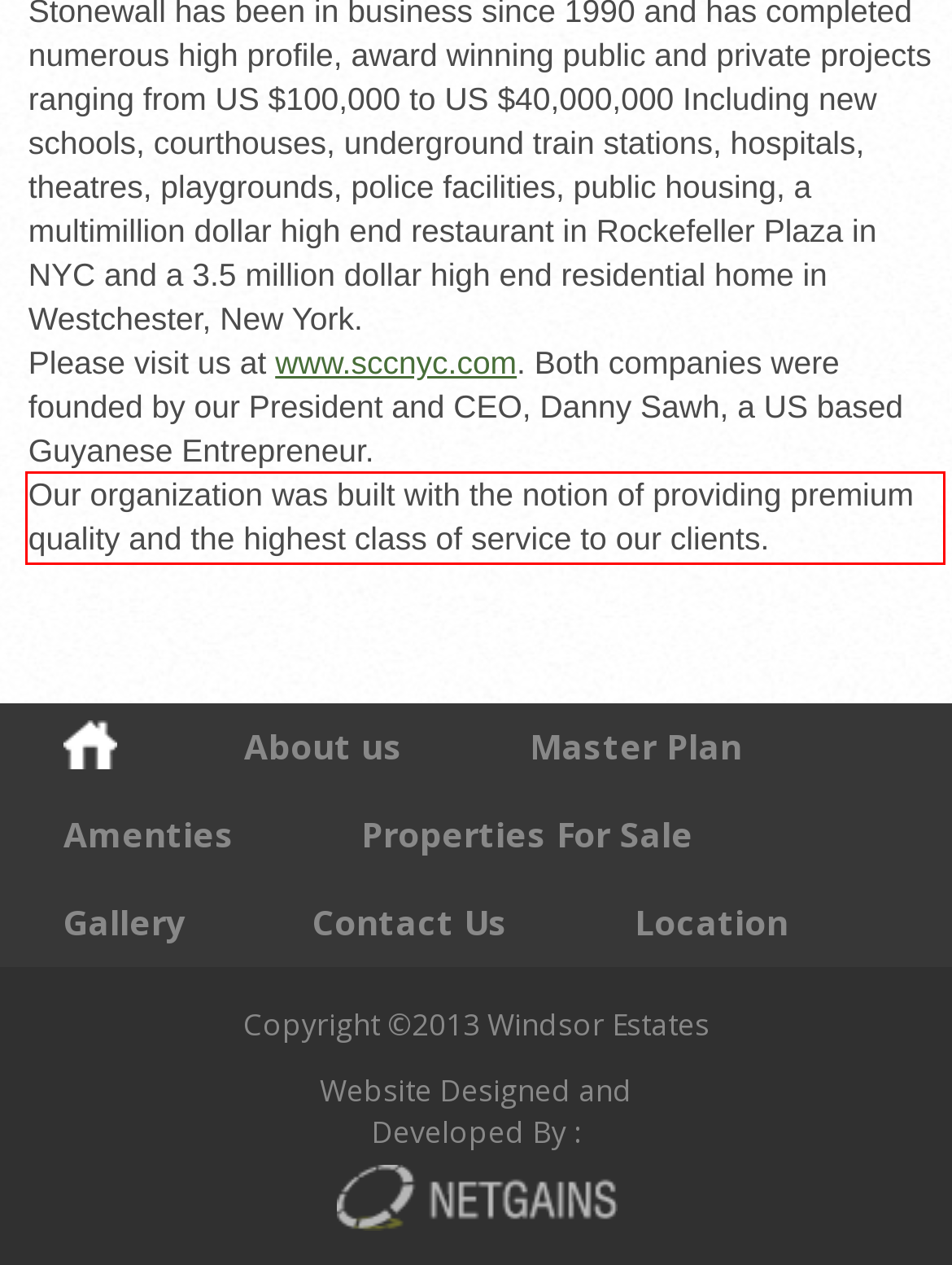Review the webpage screenshot provided, and perform OCR to extract the text from the red bounding box.

Our organization was built with the notion of providing premium quality and the highest class of service to our clients.